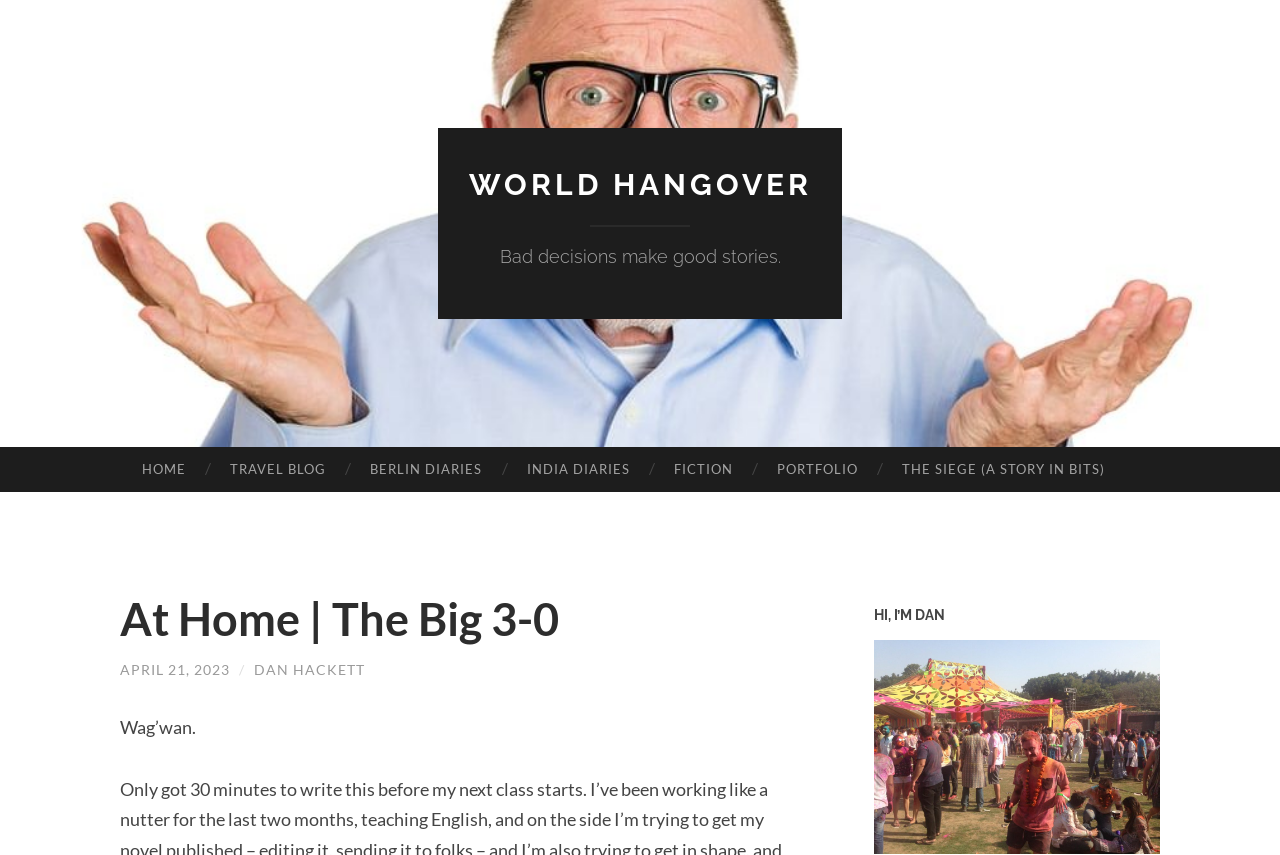Explain the webpage's design and content in an elaborate manner.

The webpage is about a personal blog or portfolio, with a focus on travel and writing. At the top, there is a large heading "WORLD HANGOVER" which is also a link. Below it, there is a subtitle "Bad decisions make good stories." 

On the left side, there is a navigation menu with links to different sections, including "HOME", "TRAVEL BLOG", "BERLIN DIARIES", "INDIA DIARIES", "FICTION", "PORTFOLIO", and "THE SIEGE (A STORY IN BITS)". 

To the right of the navigation menu, there is a section with a heading "At Home | The Big 3-0" and a subheading "APRIL 21, 2023". Below the subheading, there is a link to the author's name, "DAN HACKETT", and a brief introduction "Wag’wan." 

At the bottom right, there is a heading "HI, I’M DAN" and an image below it, which is likely a profile picture or avatar. Overall, the webpage has a simple and clean layout, with a focus on showcasing the author's writing and travel experiences.